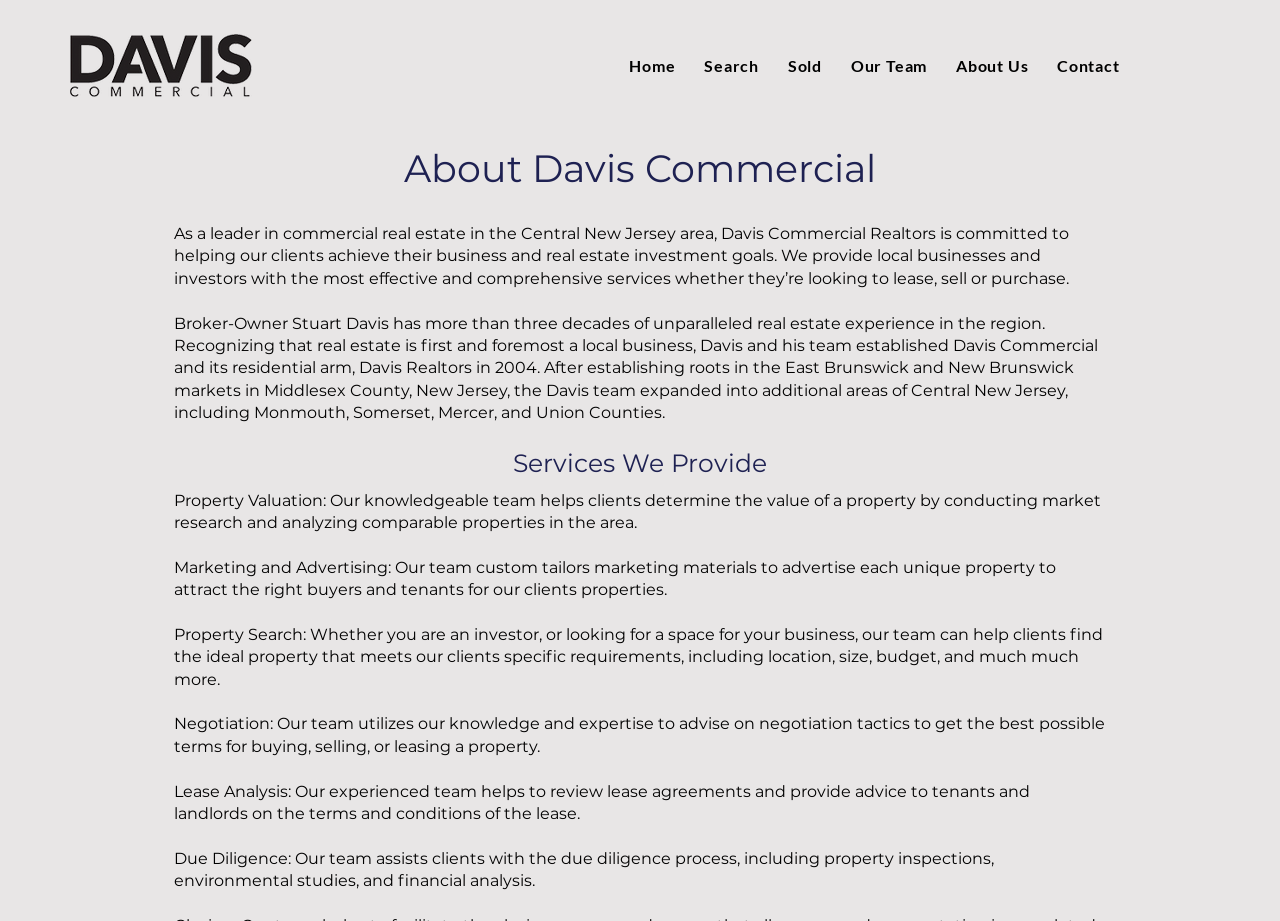Bounding box coordinates are given in the format (top-left x, top-left y, bottom-right x, bottom-right y). All values should be floating point numbers between 0 and 1. Provide the bounding box coordinate for the UI element described as: Search

[0.542, 0.05, 0.601, 0.092]